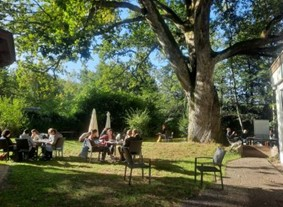What type of event is depicted in the image?
From the image, respond using a single word or phrase.

Summer School event